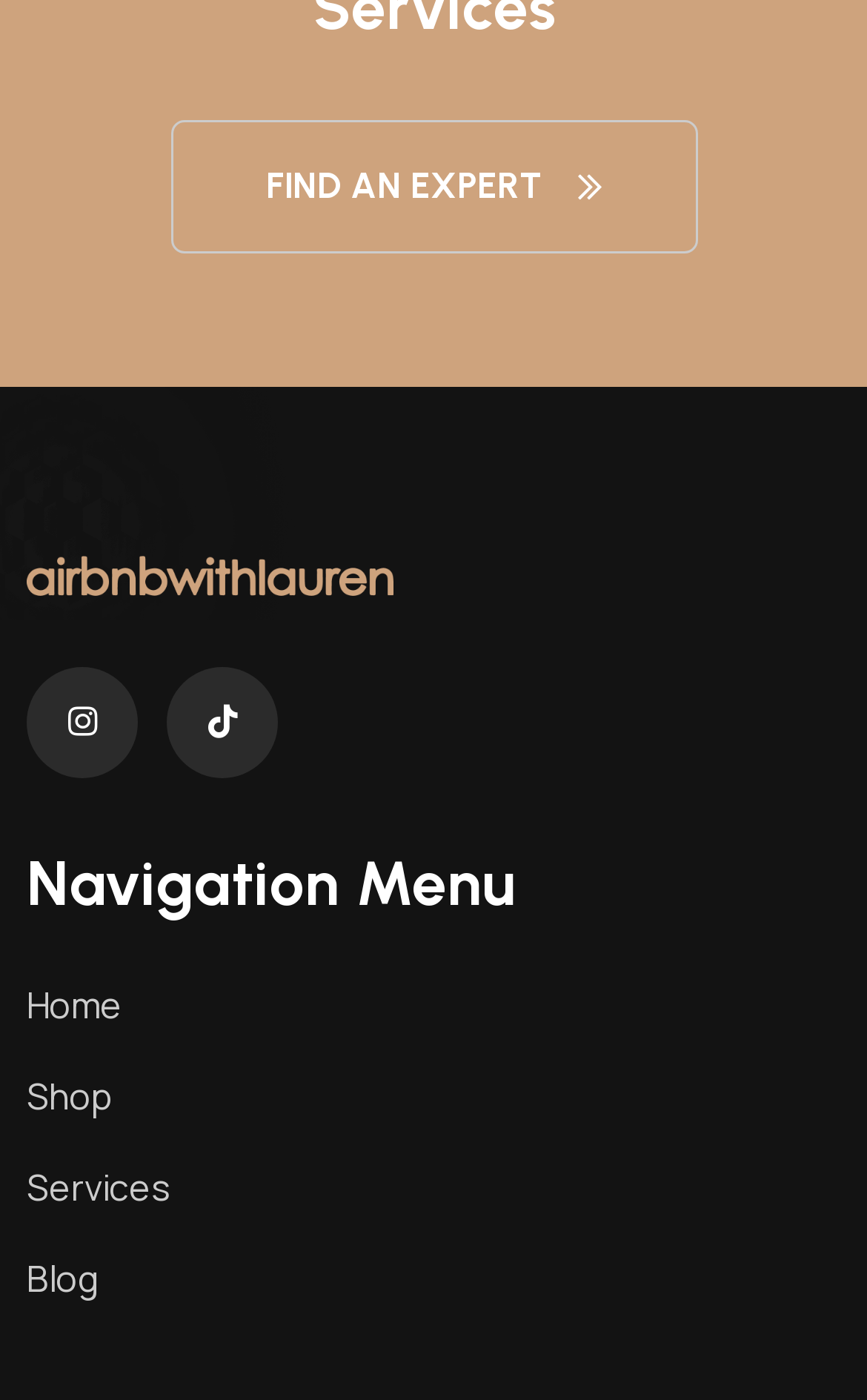Using the description "Shop", predict the bounding box of the relevant HTML element.

[0.031, 0.766, 0.131, 0.801]